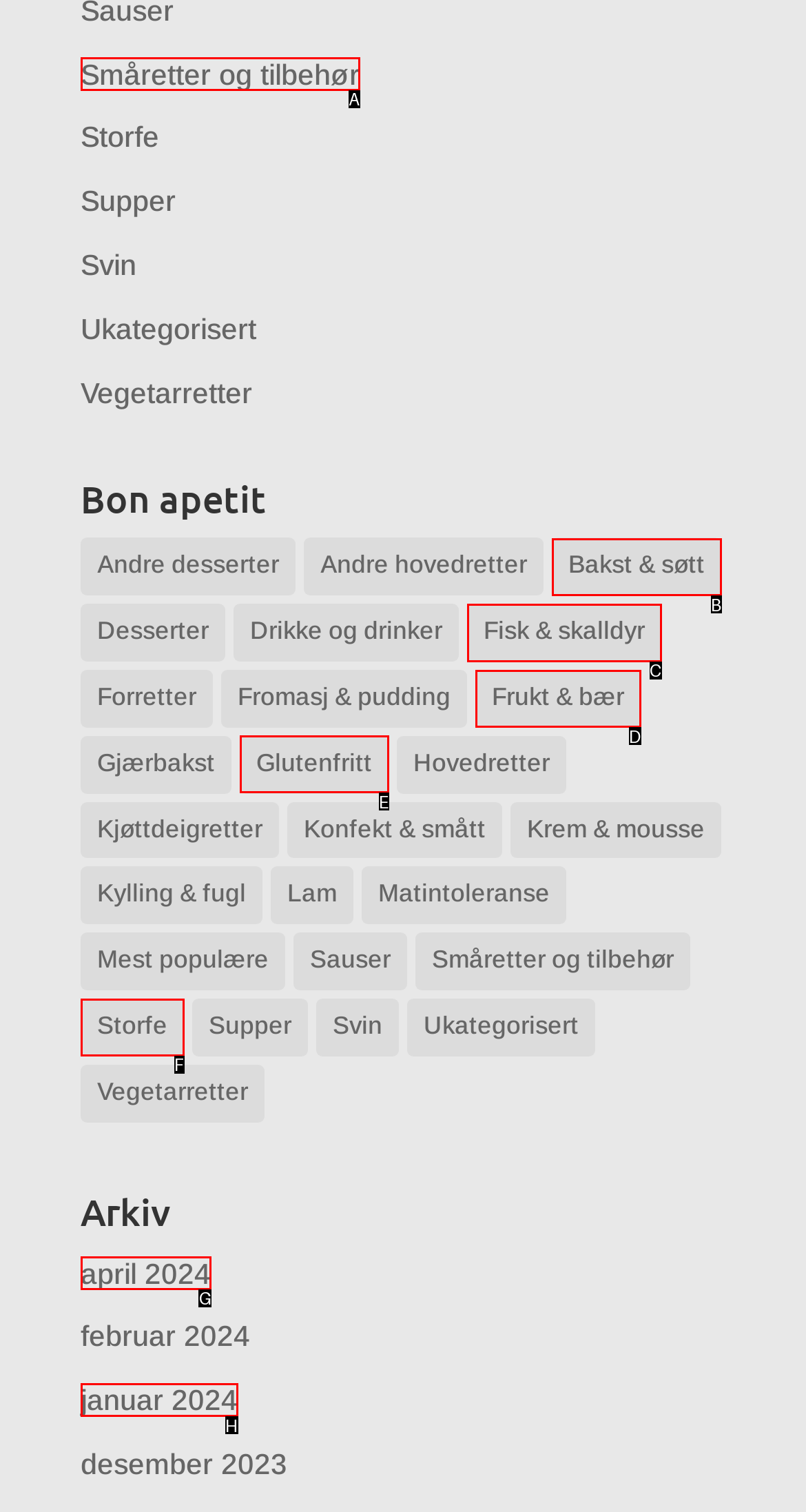Identify the letter of the option that should be selected to accomplish the following task: Go to april 2024 archive. Provide the letter directly.

G